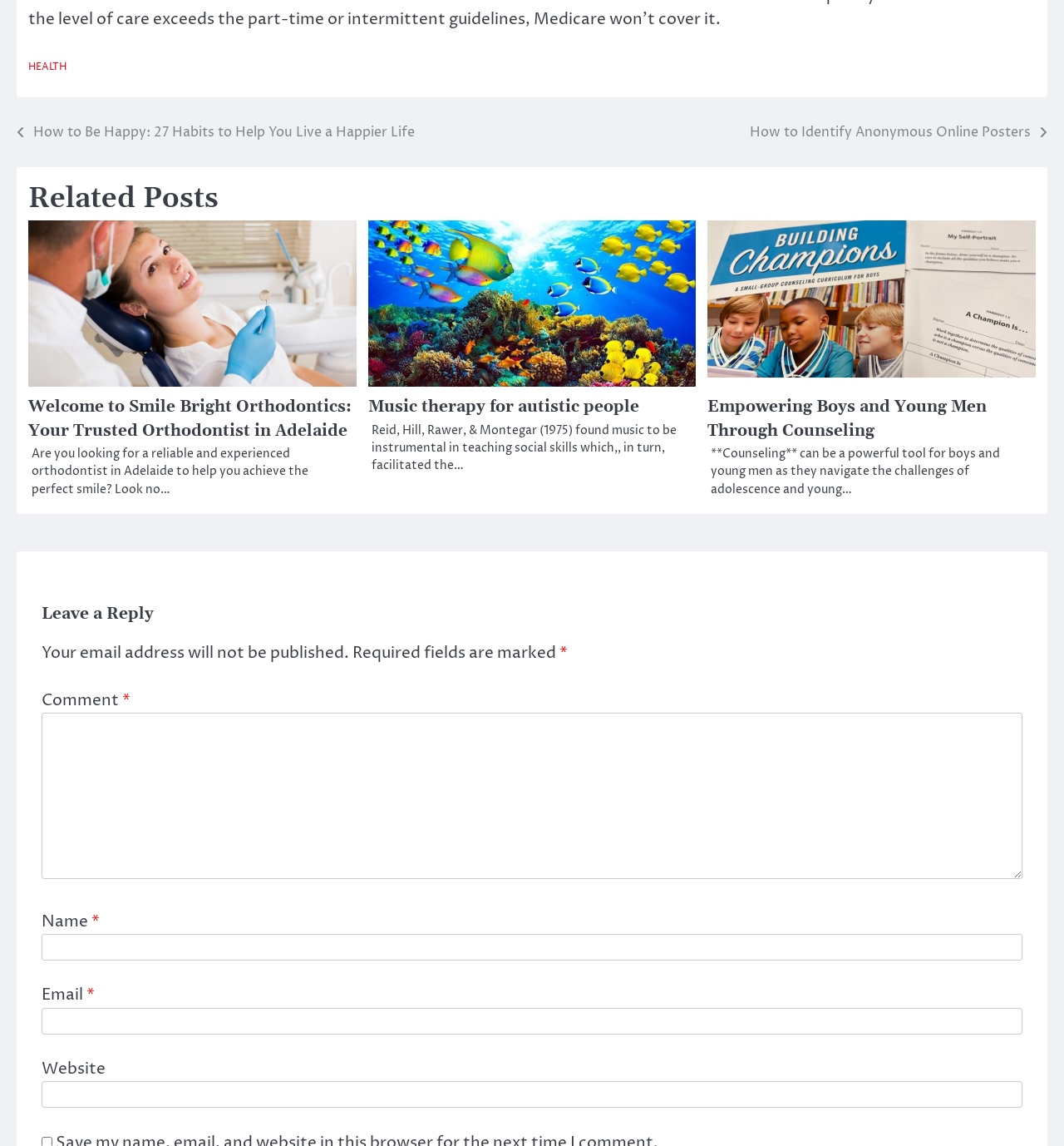Please specify the coordinates of the bounding box for the element that should be clicked to carry out this instruction: "Click on the 'HEALTH' link". The coordinates must be four float numbers between 0 and 1, formatted as [left, top, right, bottom].

[0.027, 0.053, 0.062, 0.064]